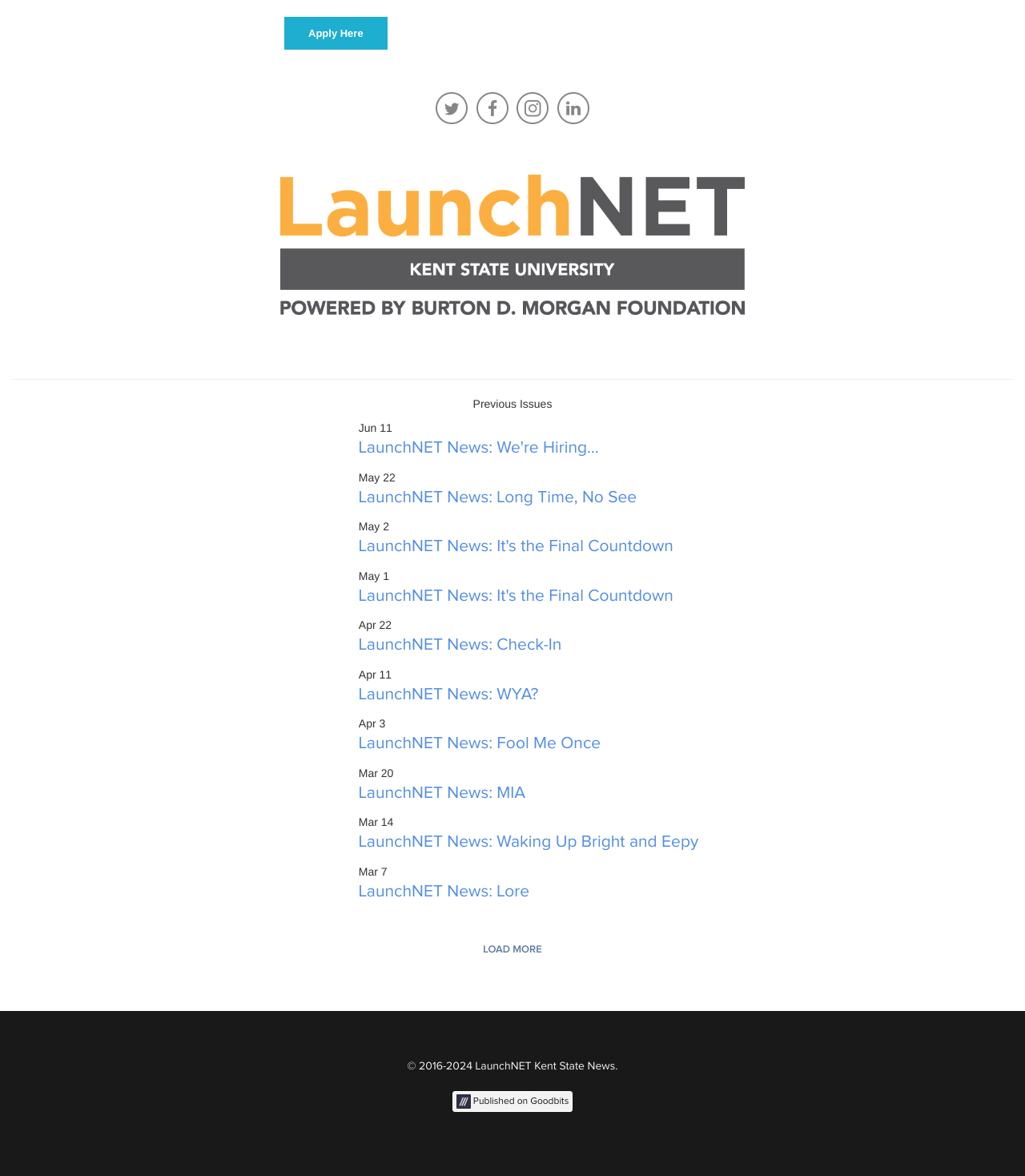Please determine the bounding box coordinates of the element to click on in order to accomplish the following task: "Load more news". Ensure the coordinates are four float numbers ranging from 0 to 1, i.e., [left, top, right, bottom].

[0.461, 0.796, 0.539, 0.819]